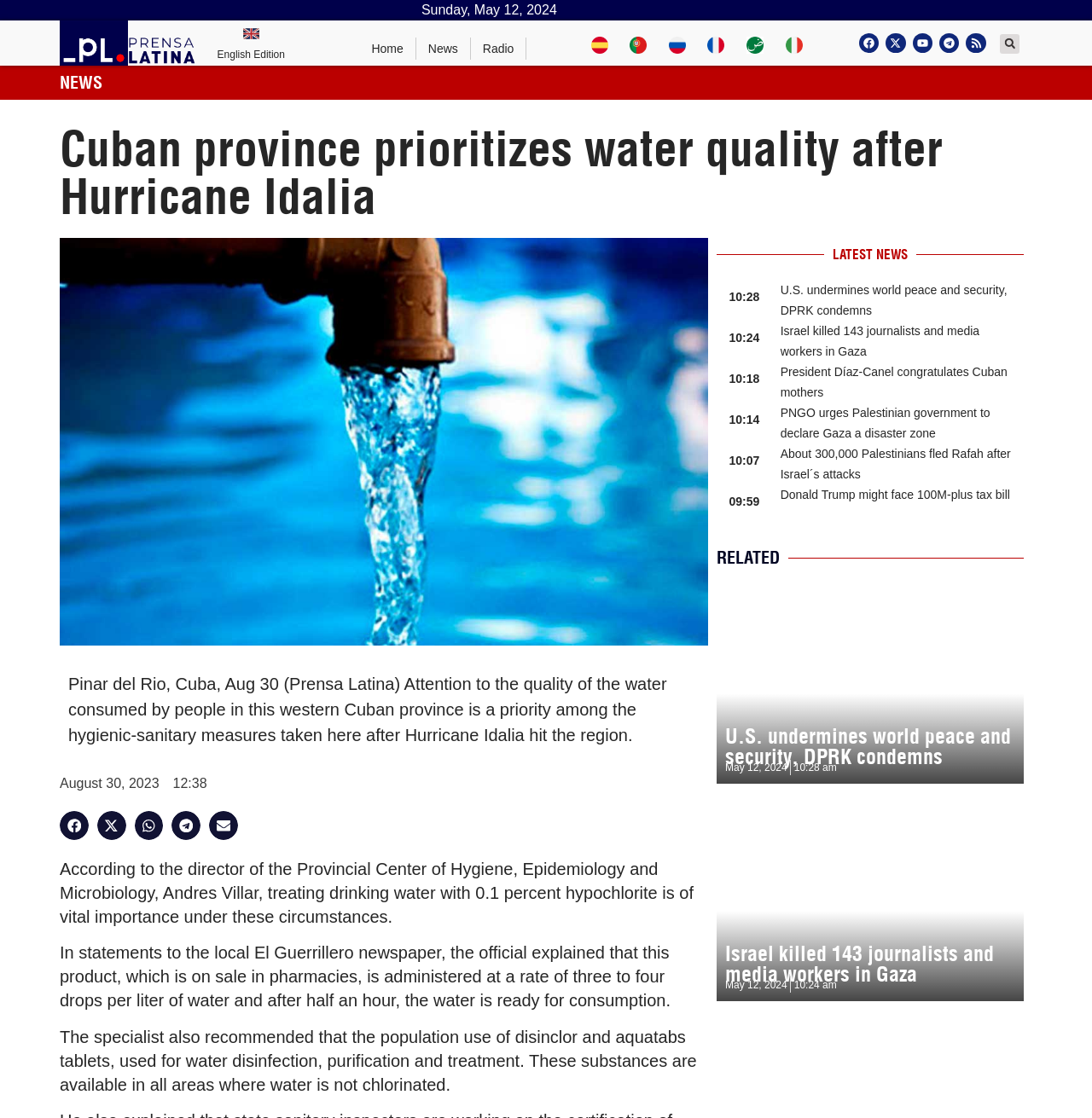Please find the bounding box coordinates in the format (top-left x, top-left y, bottom-right x, bottom-right y) for the given element description. Ensure the coordinates are floating point numbers between 0 and 1. Description: August 30, 2023

[0.055, 0.692, 0.146, 0.71]